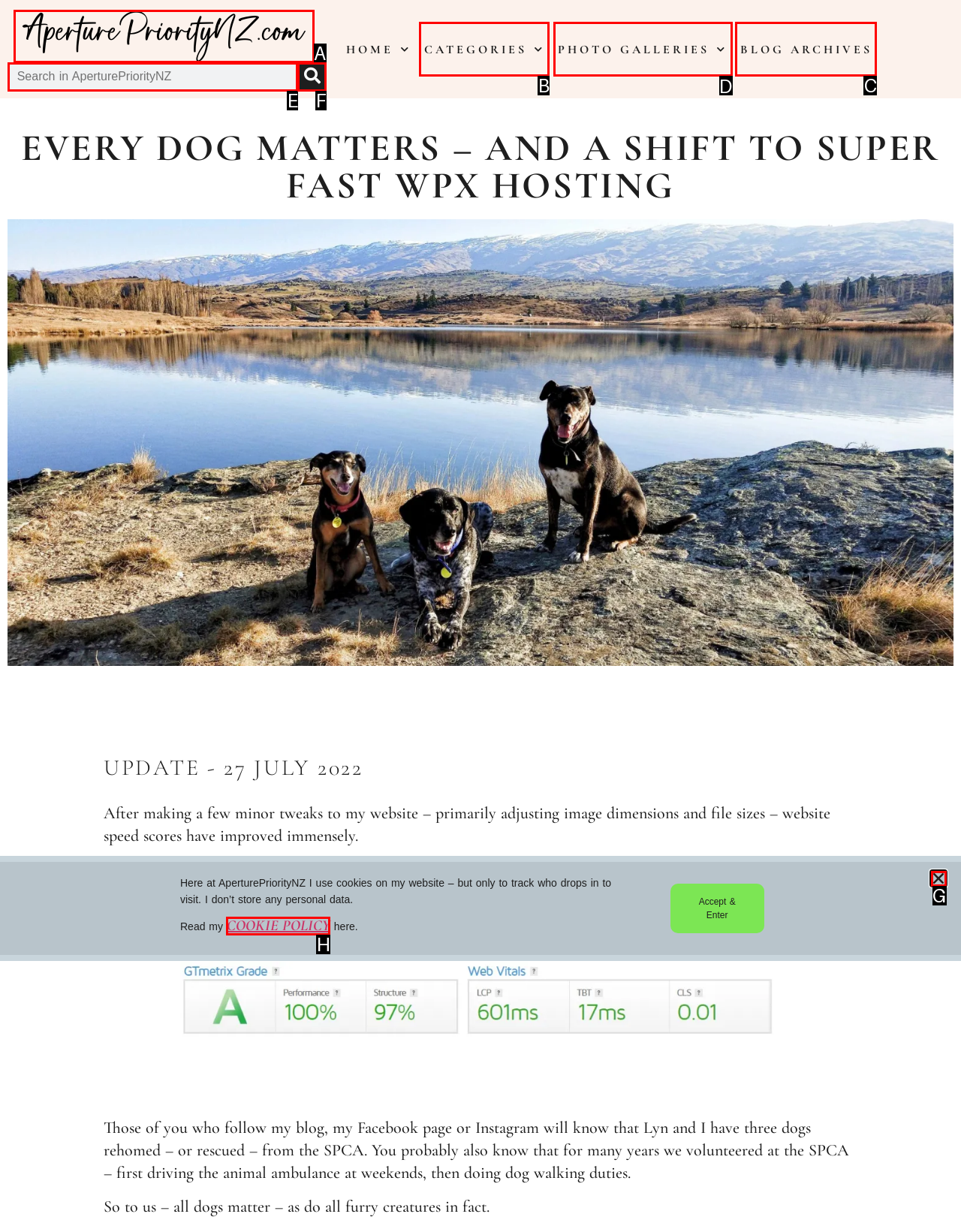Choose the letter of the option that needs to be clicked to perform the task: View PHOTO GALLERIES. Answer with the letter.

D